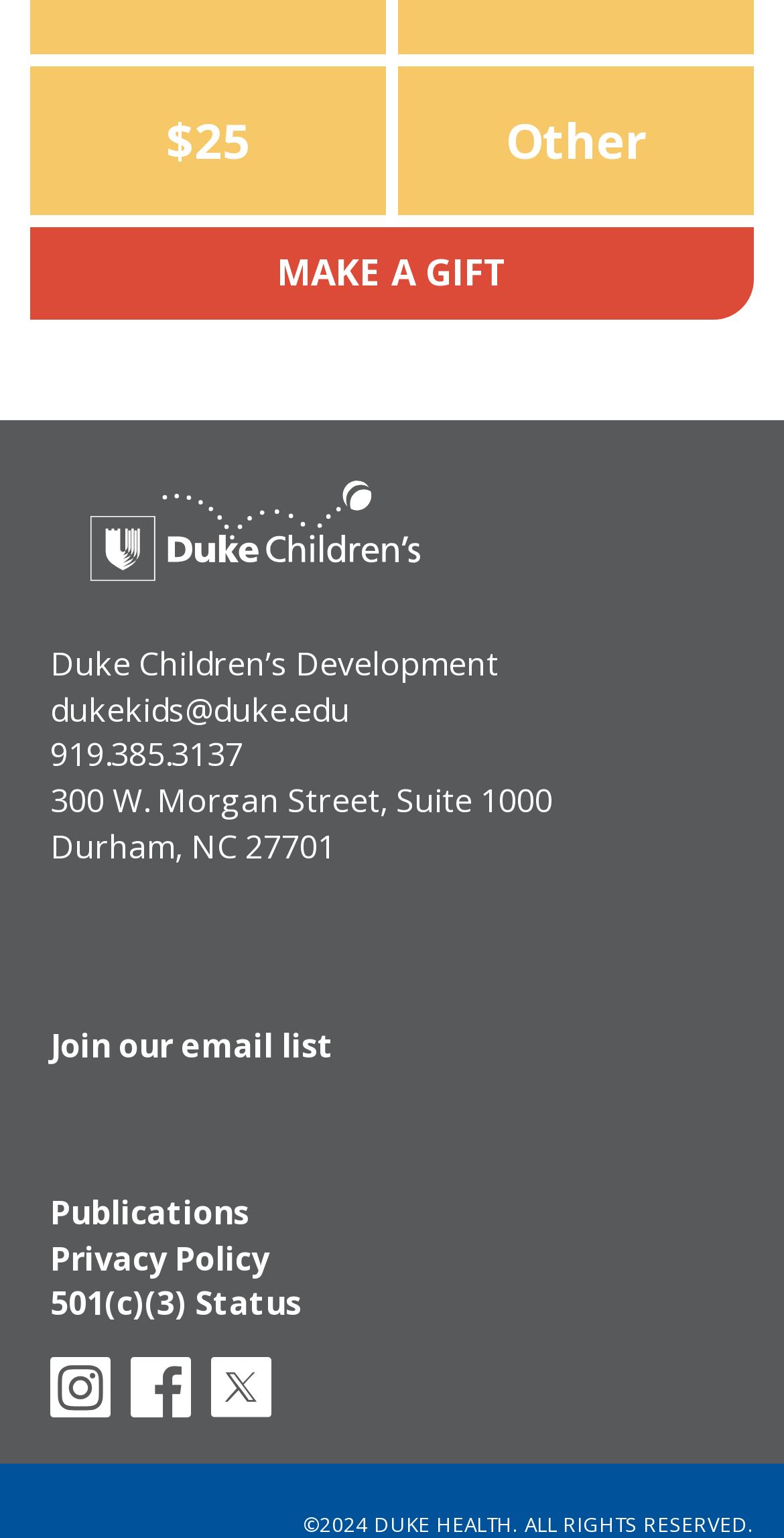Please specify the bounding box coordinates of the area that should be clicked to accomplish the following instruction: "Contact via dukekids@duke.edu". The coordinates should consist of four float numbers between 0 and 1, i.e., [left, top, right, bottom].

[0.064, 0.446, 0.446, 0.475]